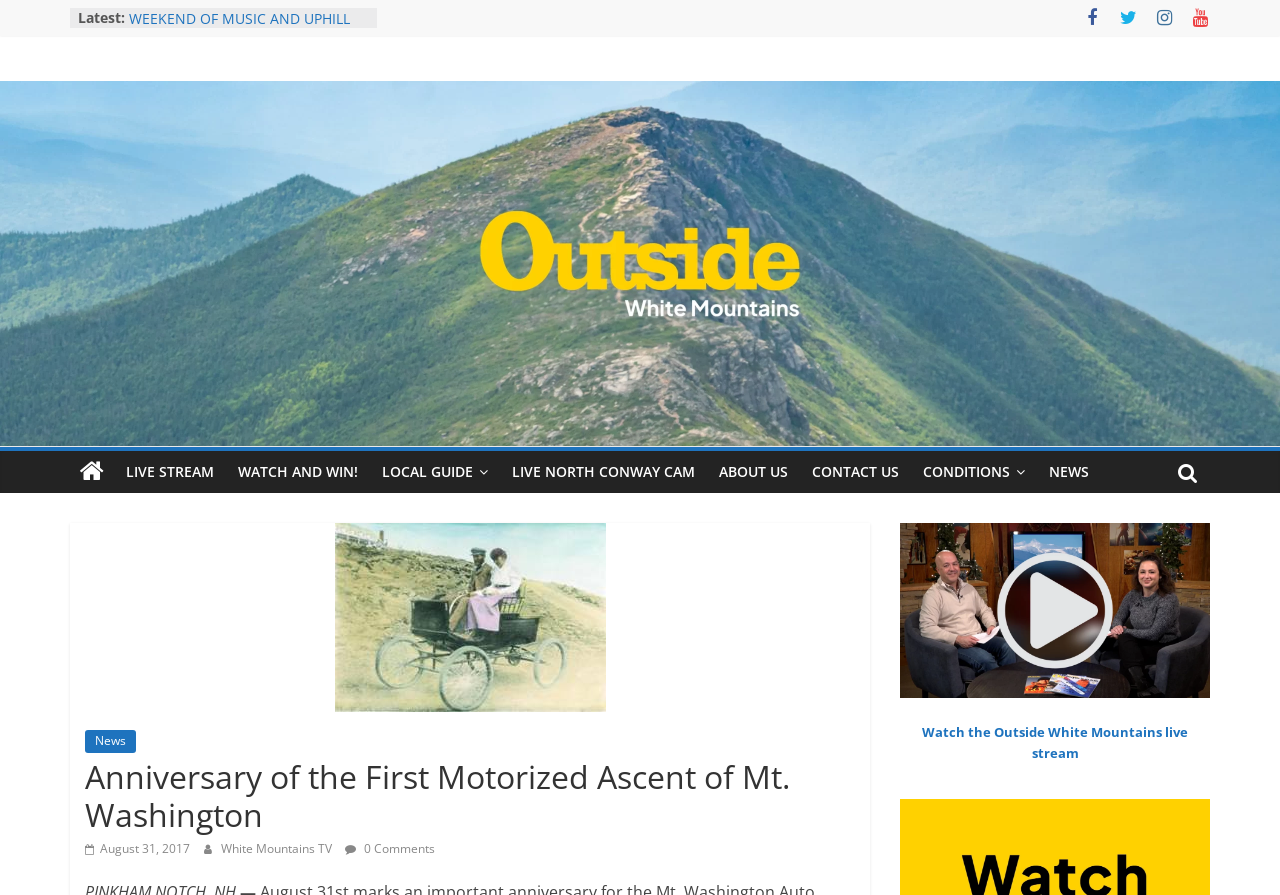Please specify the bounding box coordinates of the area that should be clicked to accomplish the following instruction: "Visit the Mount Washington Observatory". The coordinates should consist of four float numbers between 0 and 1, i.e., [left, top, right, bottom].

[0.173, 0.938, 0.262, 0.957]